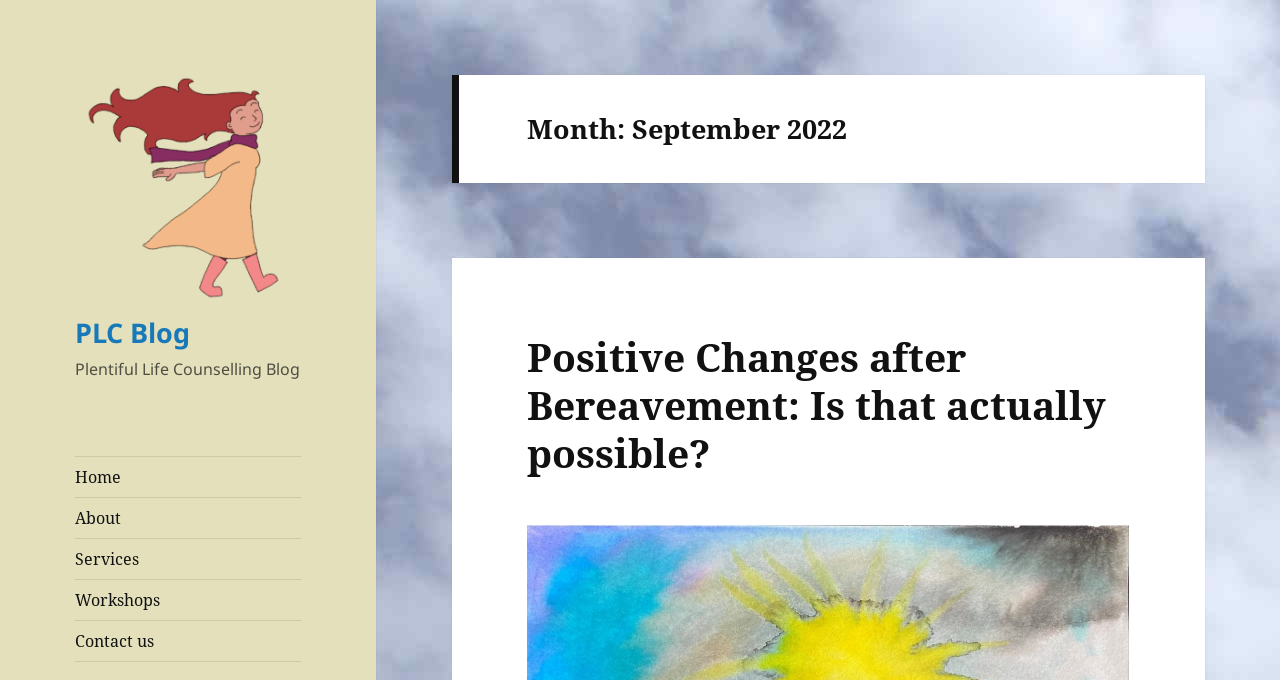What month is the blog post related to?
Using the image, provide a concise answer in one word or a short phrase.

September 2022